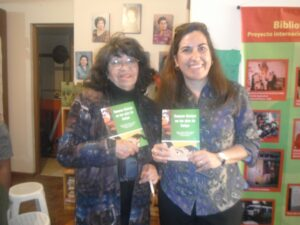What is Gaby Vallejo known for?
Can you give a detailed and elaborate answer to the question?

According to the caption, Gaby Vallejo, the Bolivian author, is known for her contributions to literature that highlights cultural narratives.